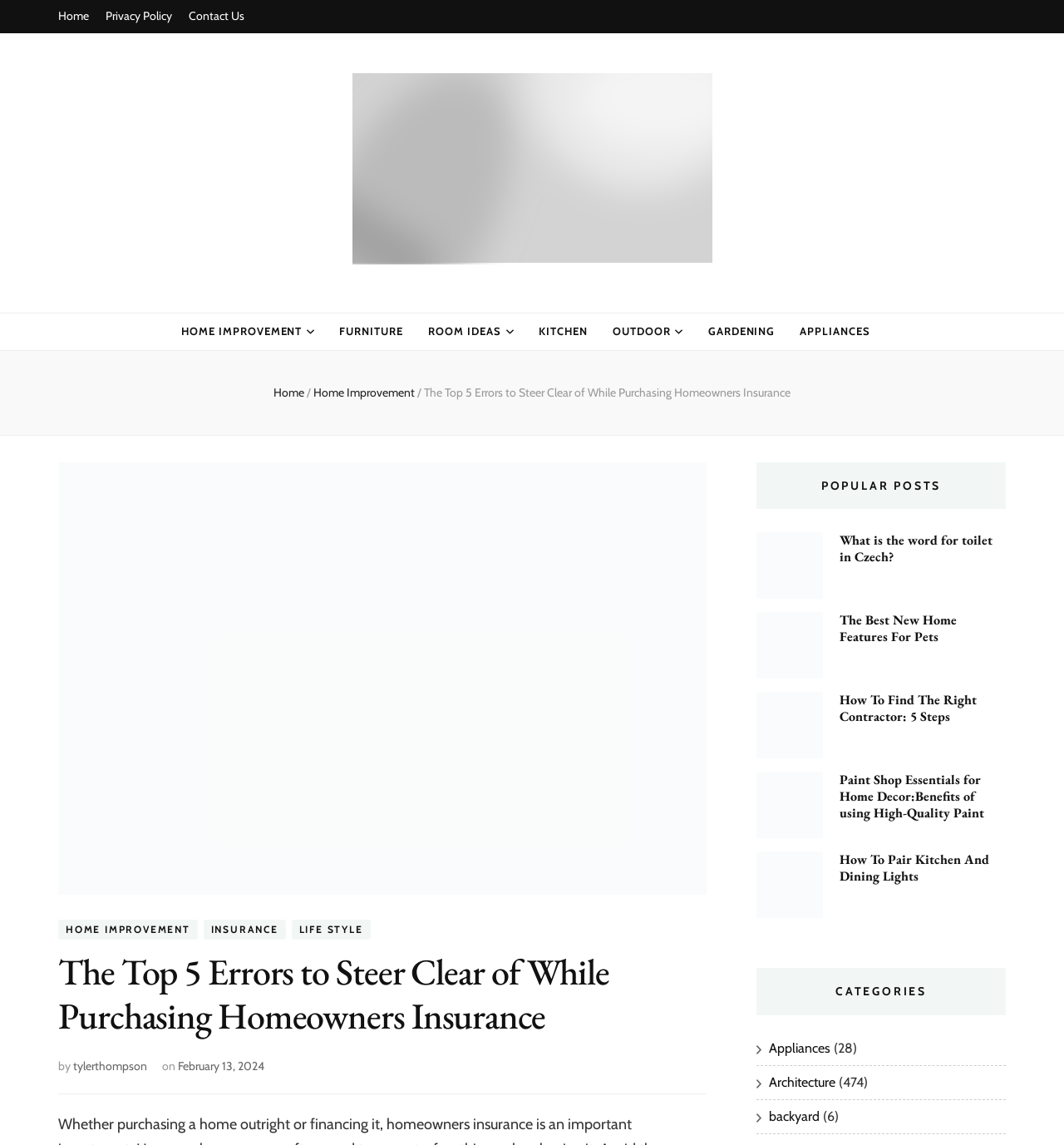Given the webpage screenshot and the description, determine the bounding box coordinates (top-left x, top-left y, bottom-right x, bottom-right y) that define the location of the UI element matching this description: Furniture

[0.319, 0.279, 0.379, 0.3]